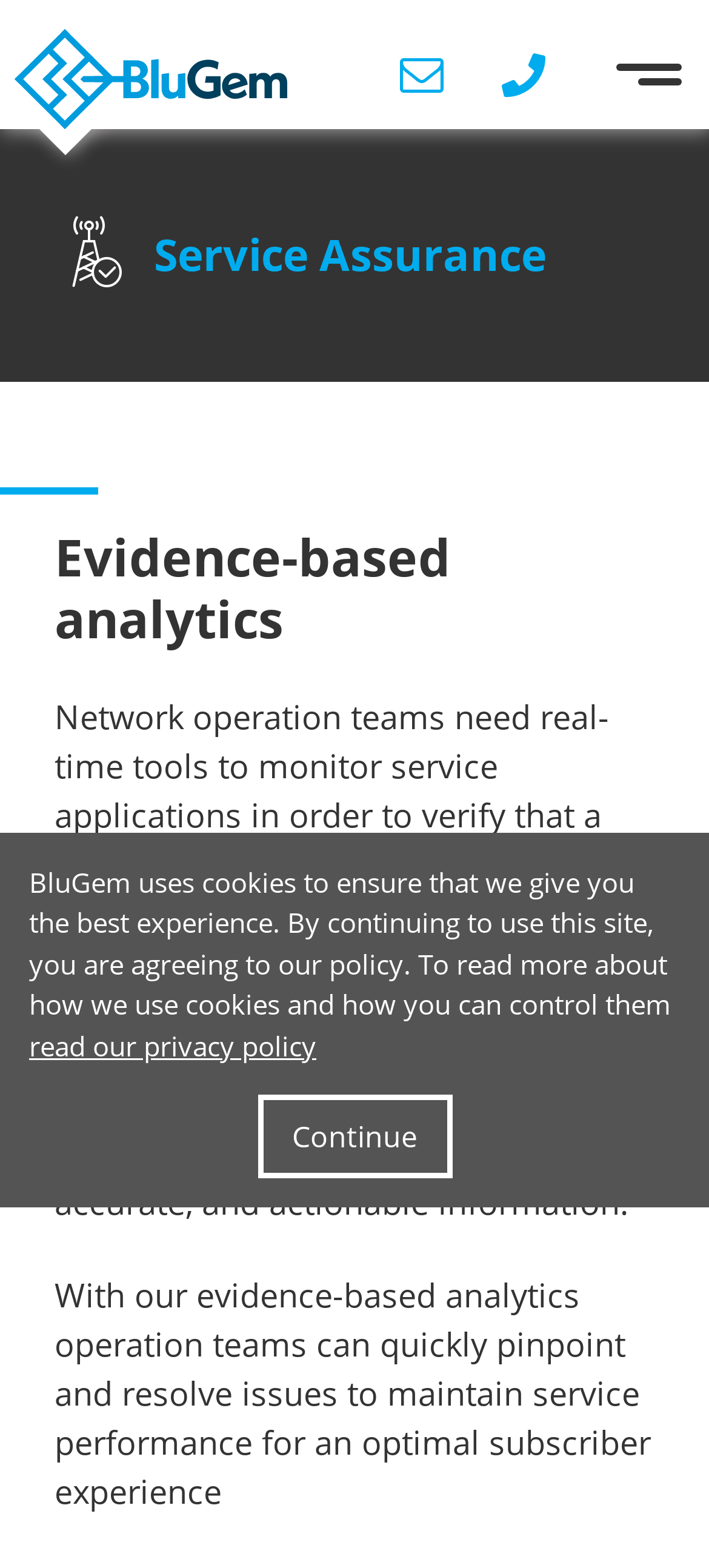Provide a short answer using a single word or phrase for the following question: 
What is the purpose of BluGem's network testing?

Ensure quality of network services